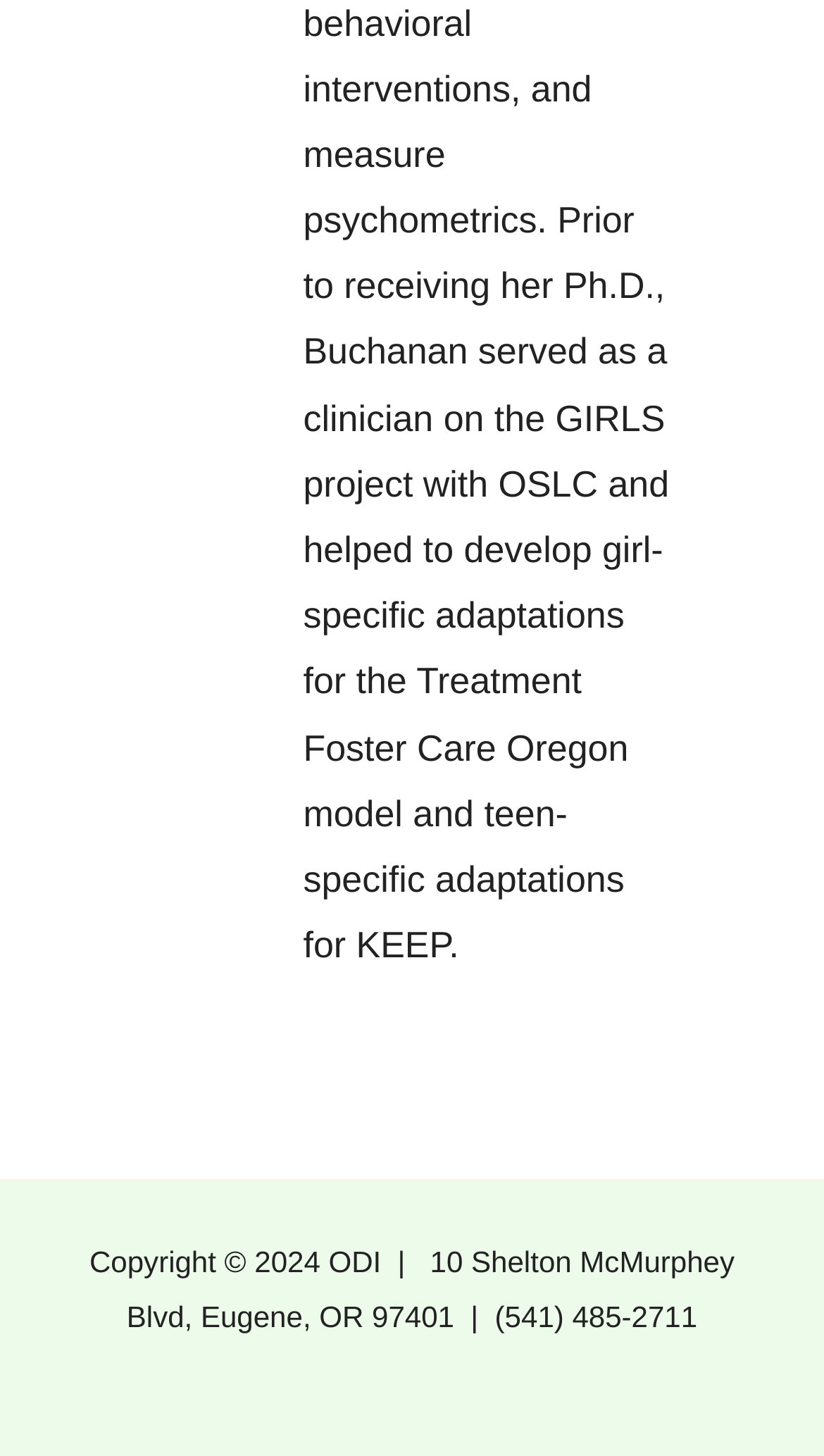Please provide the bounding box coordinates in the format (top-left x, top-left y, bottom-right x, bottom-right y). Remember, all values are floating point numbers between 0 and 1. What is the bounding box coordinate of the region described as: All Upcoming Events

None